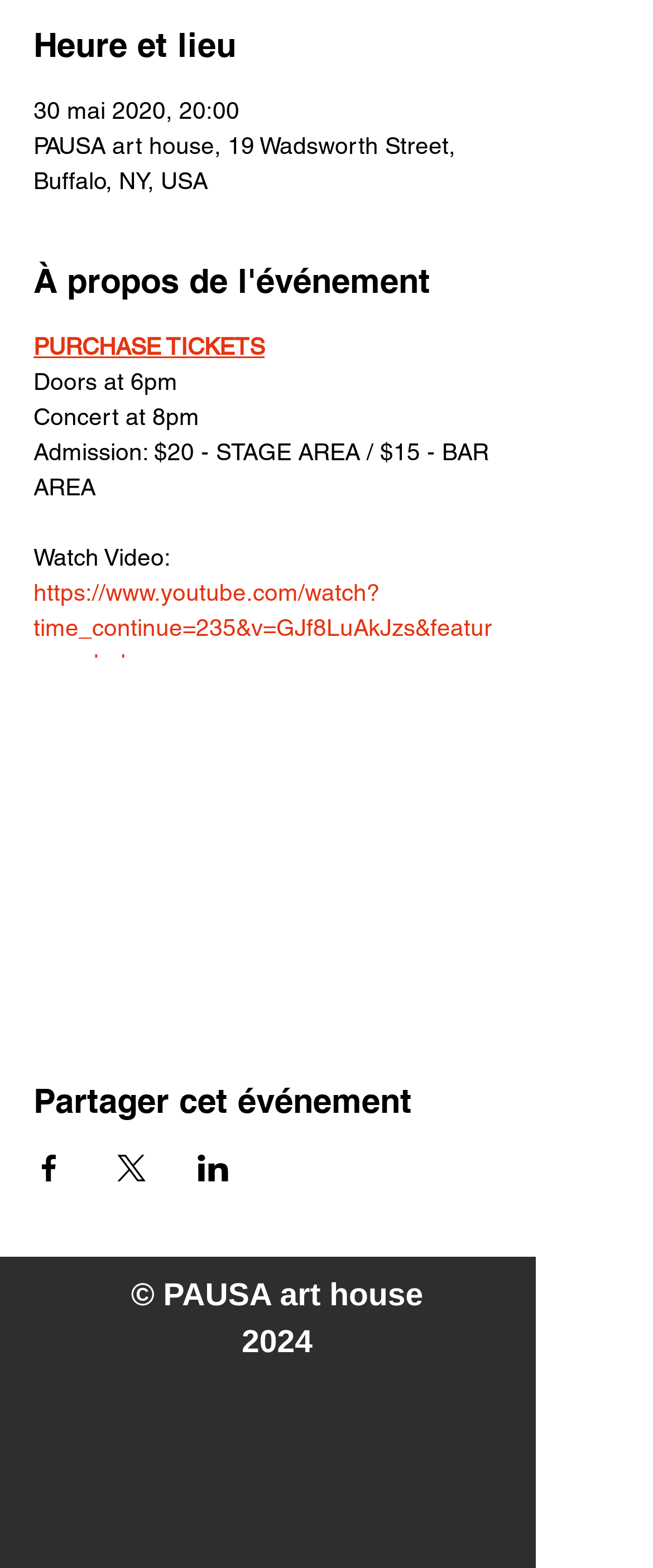What is the admission price for the stage area?
Refer to the image and provide a thorough answer to the question.

The admission prices are listed on the webpage, and it says 'Admission: $20 - STAGE AREA / $15 - BAR AREA'.